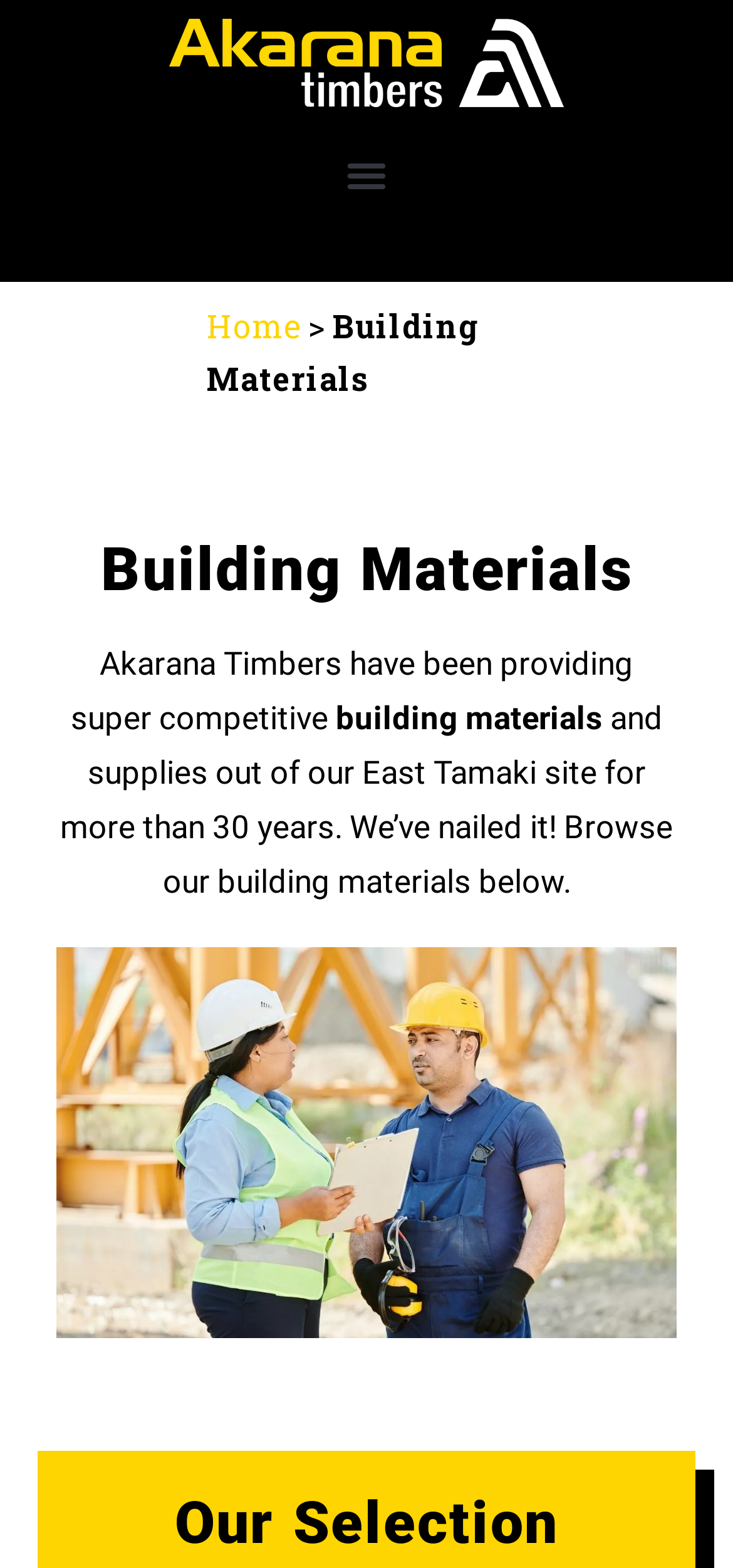Provide a one-word or short-phrase answer to the question:
What is the company providing to customers?

building materials and supplies